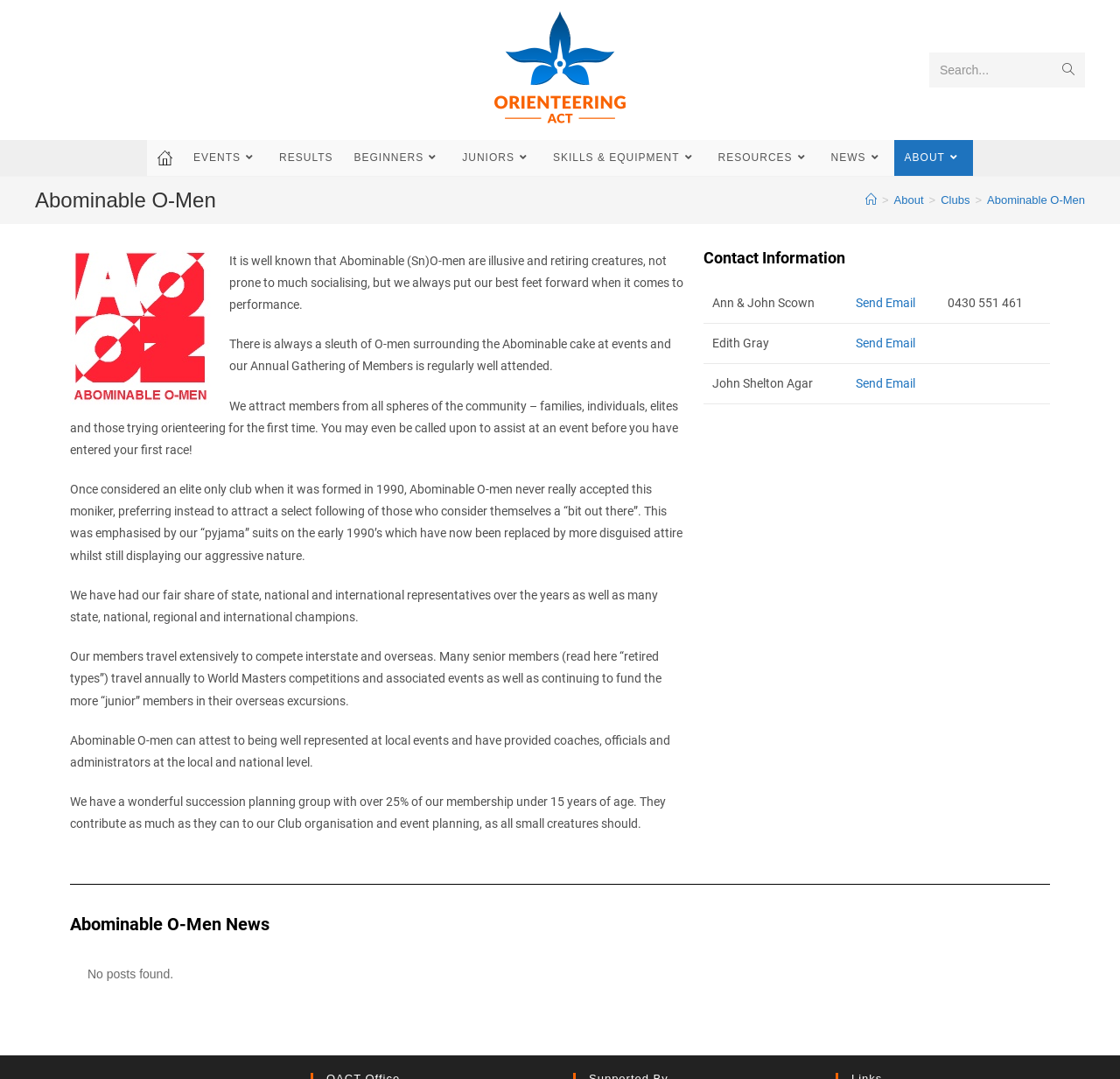Please provide a one-word or short phrase answer to the question:
What type of events do the club members participate in?

Orienteering